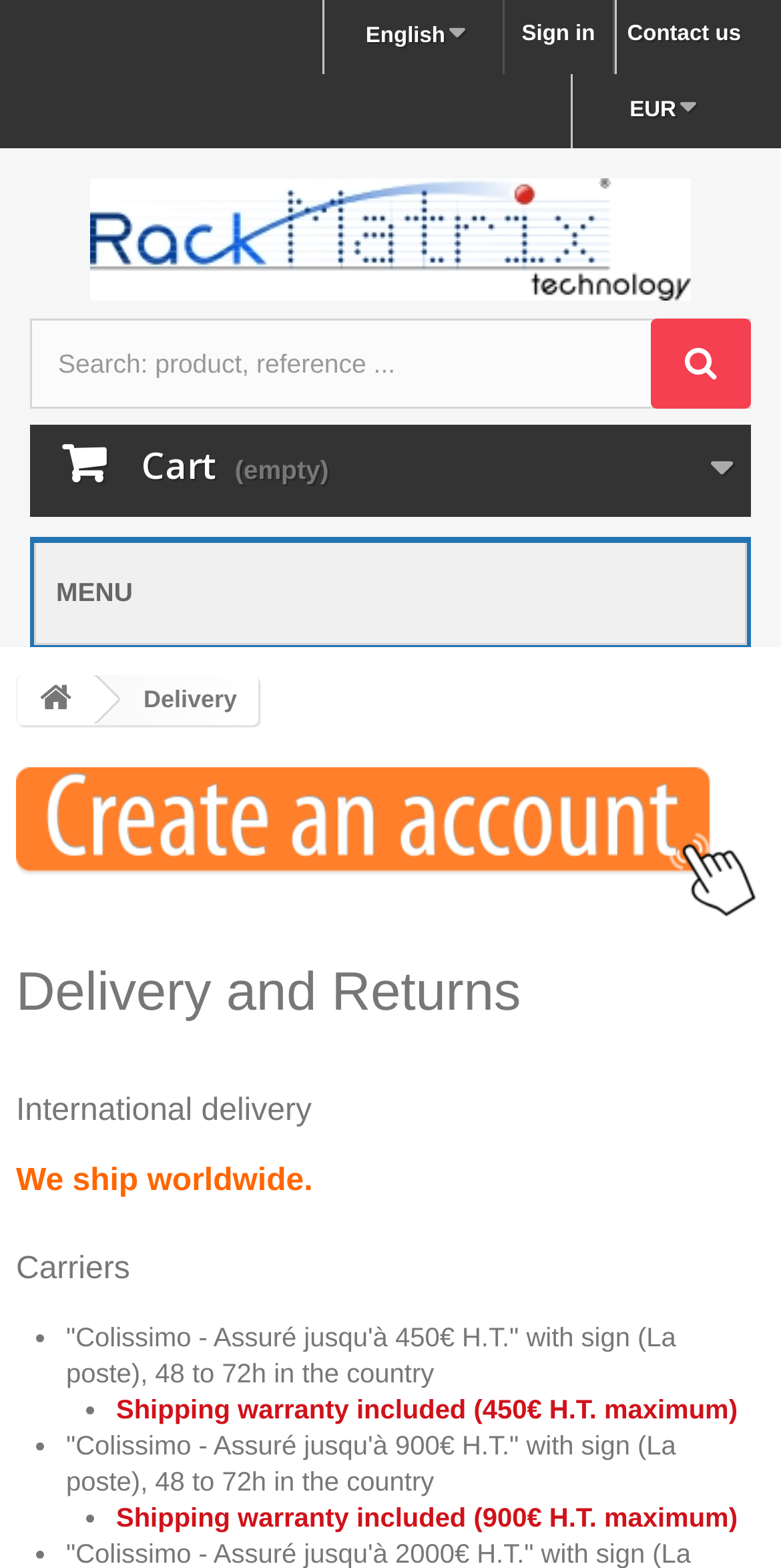Identify the bounding box for the UI element described as: "aria-label="Grey Instagram Icon"". The coordinates should be four float numbers between 0 and 1, i.e., [left, top, right, bottom].

None